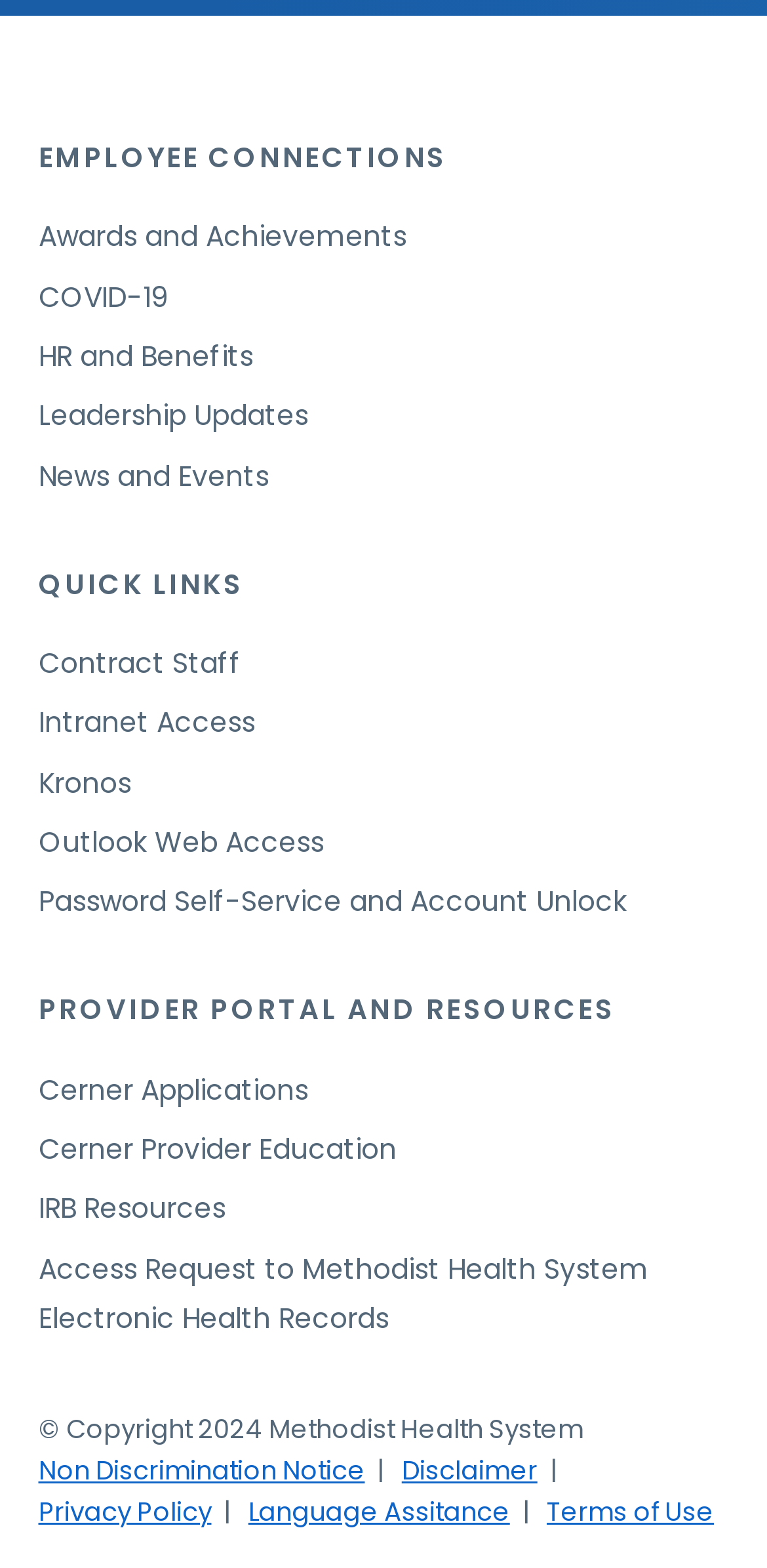Provide the bounding box coordinates of the HTML element described as: "Disclaimer". The bounding box coordinates should be four float numbers between 0 and 1, i.e., [left, top, right, bottom].

[0.524, 0.926, 0.701, 0.95]